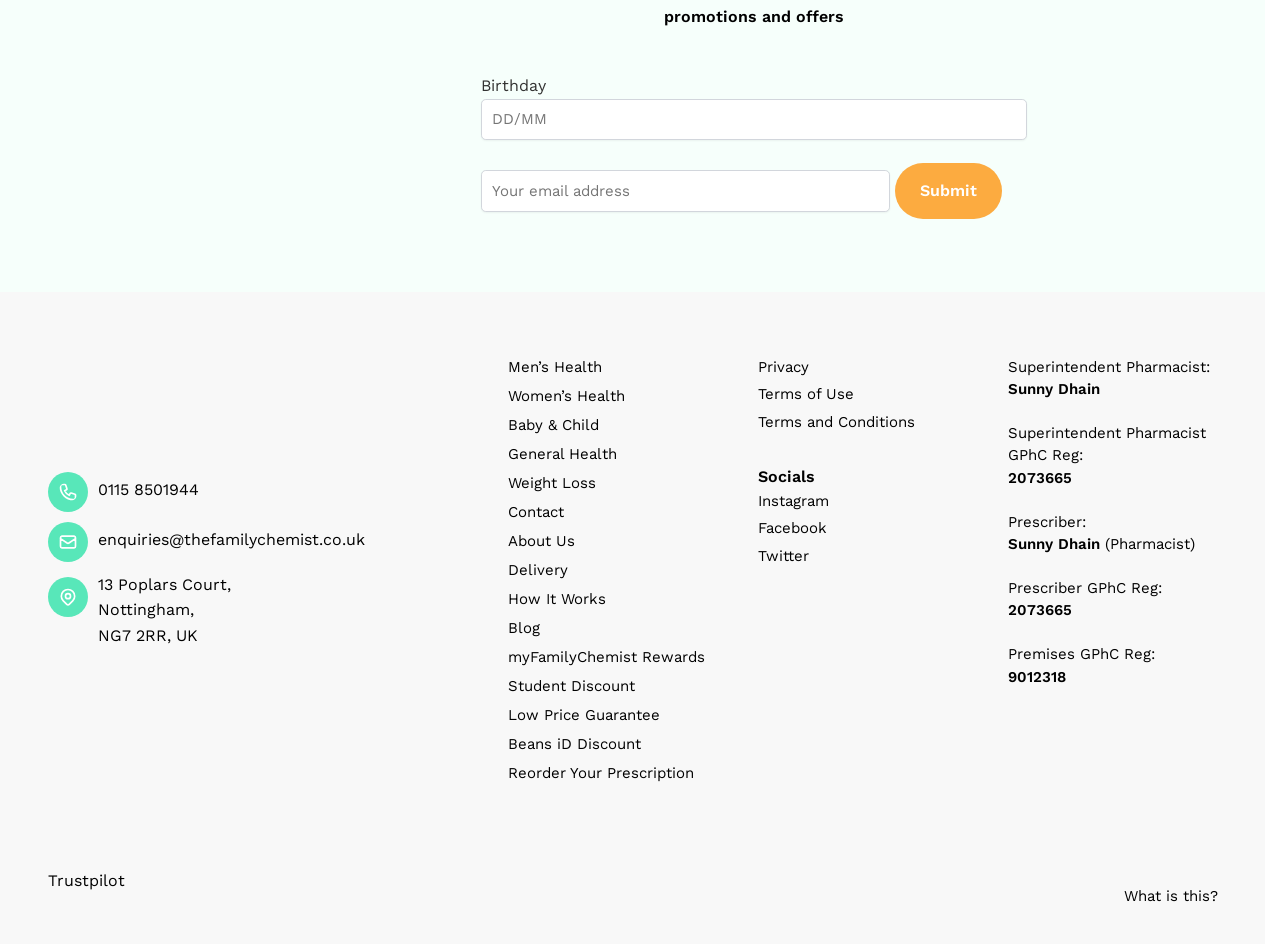What is the trust badge at the bottom of the page?
Give a one-word or short phrase answer based on the image.

Trustpilot